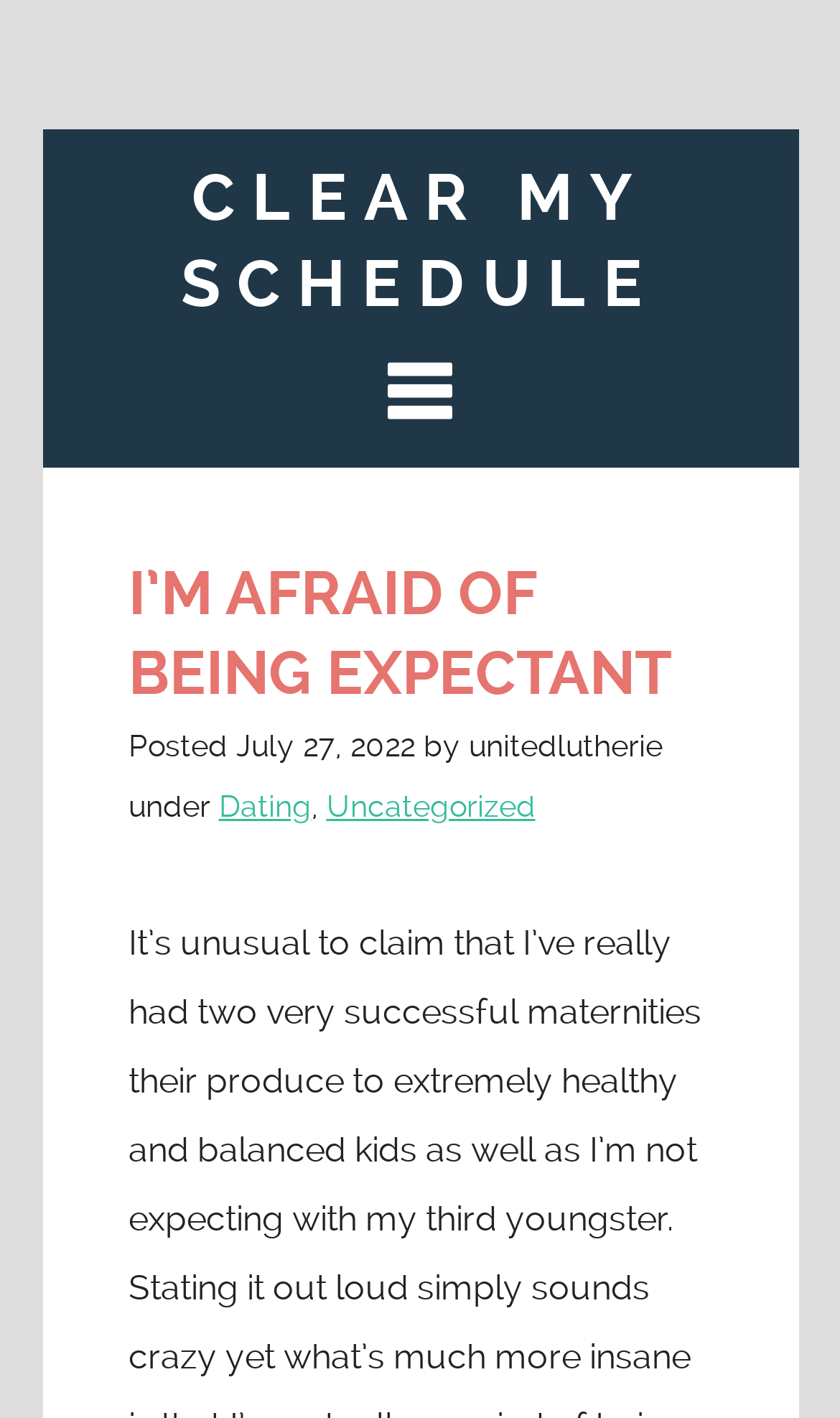Bounding box coordinates are specified in the format (top-left x, top-left y, bottom-right x, bottom-right y). All values are floating point numbers bounded between 0 and 1. Please provide the bounding box coordinate of the region this sentence describes: Clear My Schedule

[0.215, 0.112, 0.785, 0.226]